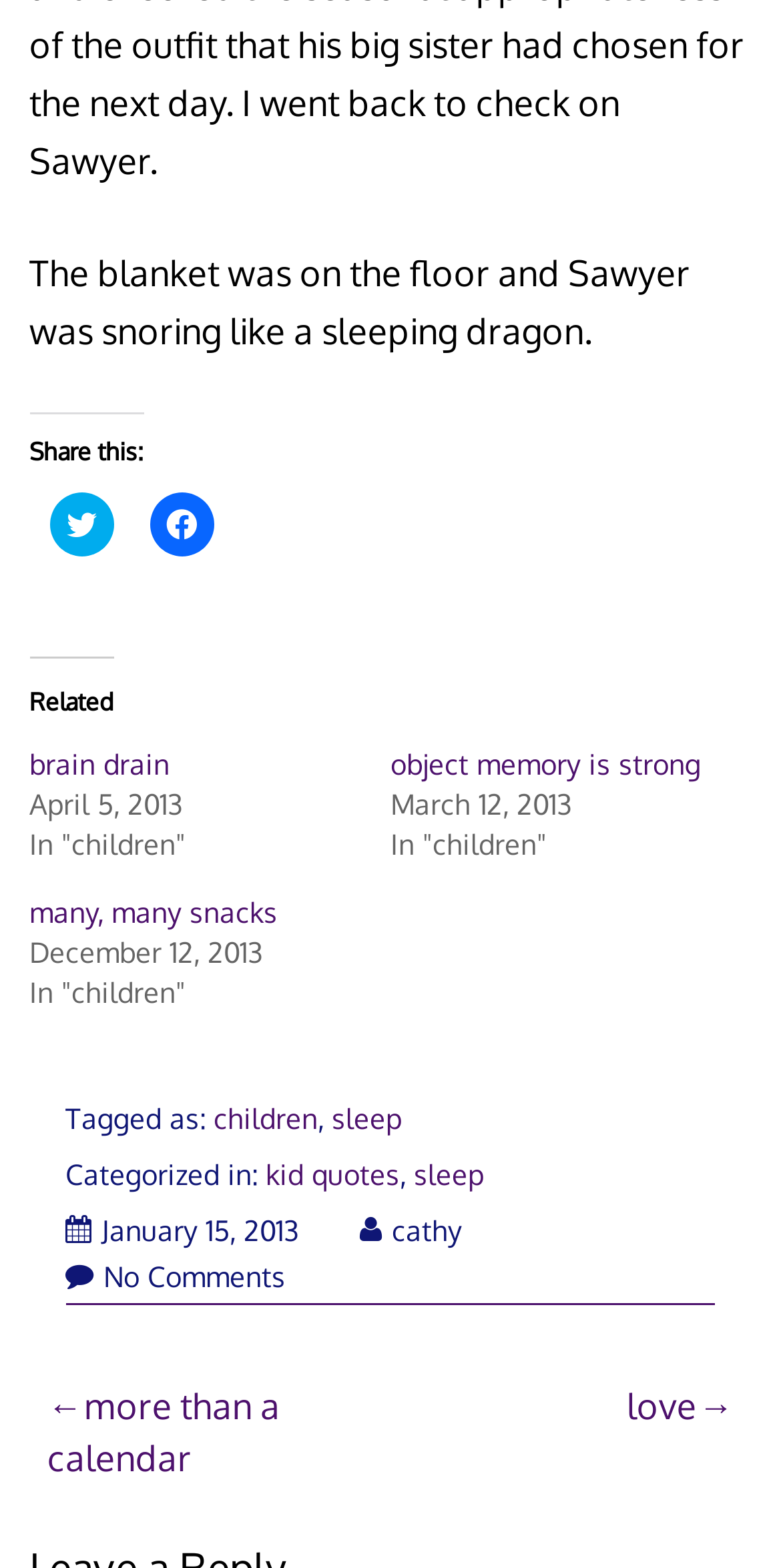Locate the bounding box coordinates of the clickable element to fulfill the following instruction: "Share on Twitter". Provide the coordinates as four float numbers between 0 and 1 in the format [left, top, right, bottom].

[0.063, 0.315, 0.145, 0.356]